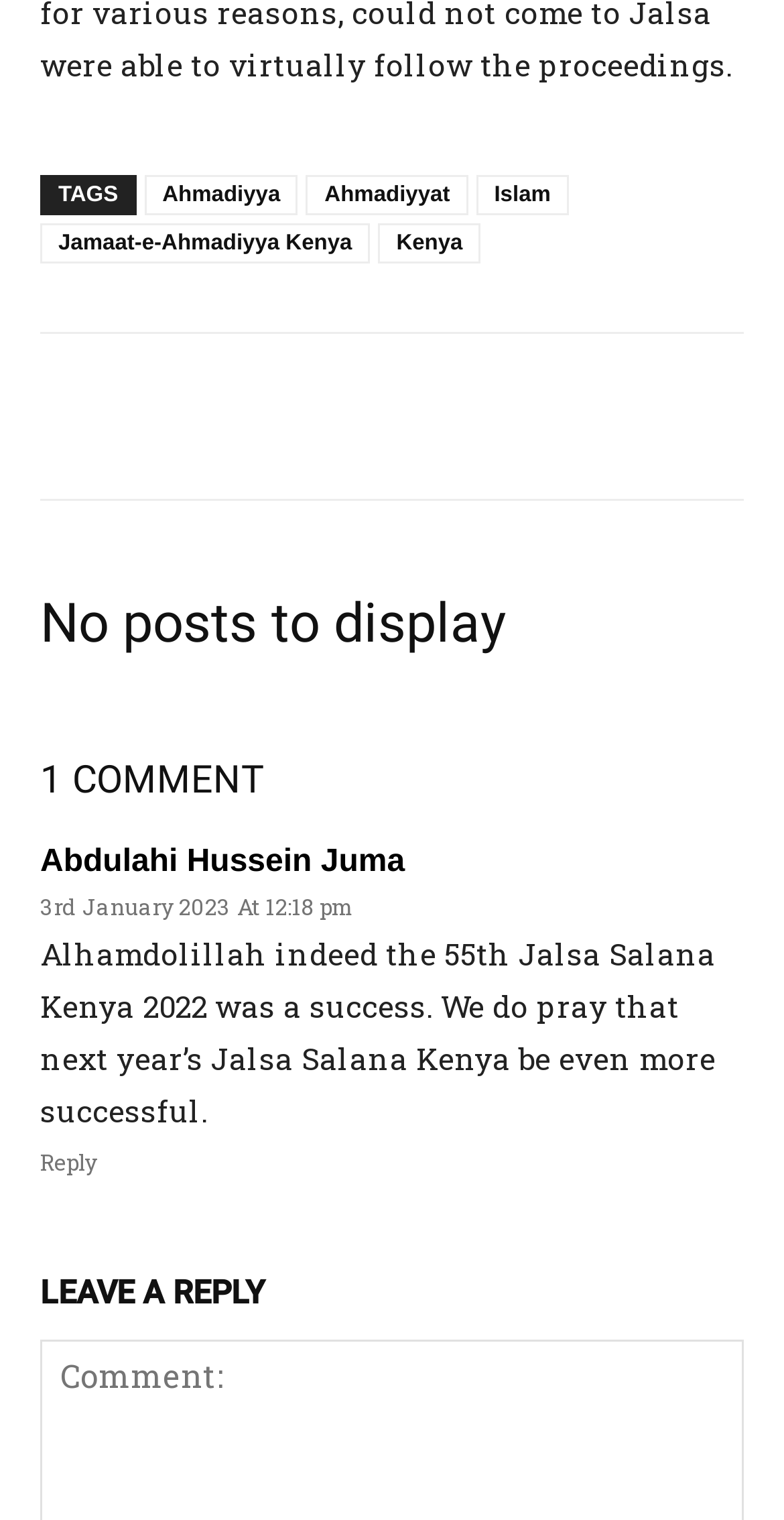Determine the bounding box coordinates for the area you should click to complete the following instruction: "Click on the Ahmadiyya tag".

[0.184, 0.115, 0.381, 0.142]